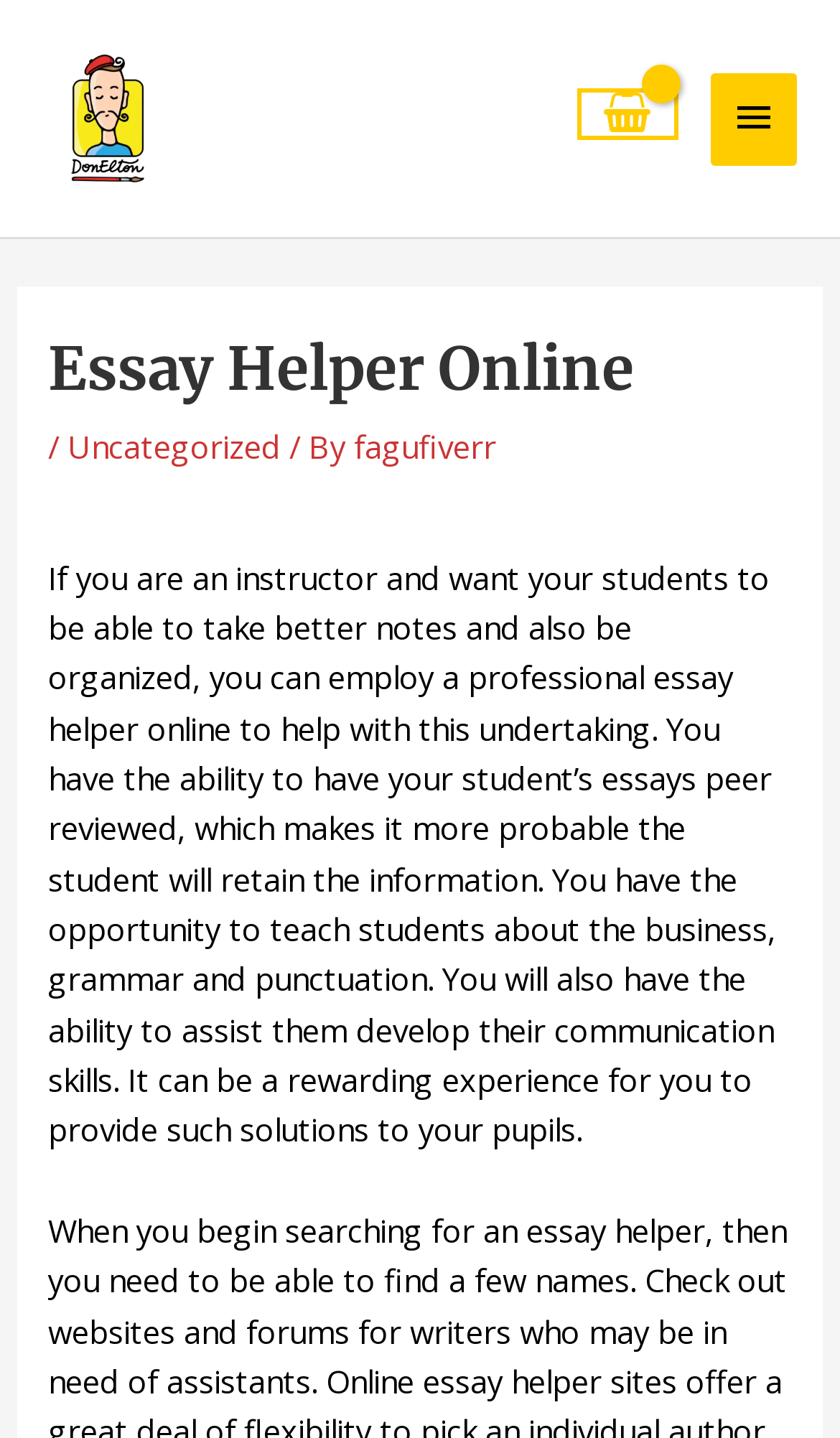Please respond in a single word or phrase: 
What is the logo above the main menu?

DonElton Paint by Numbers